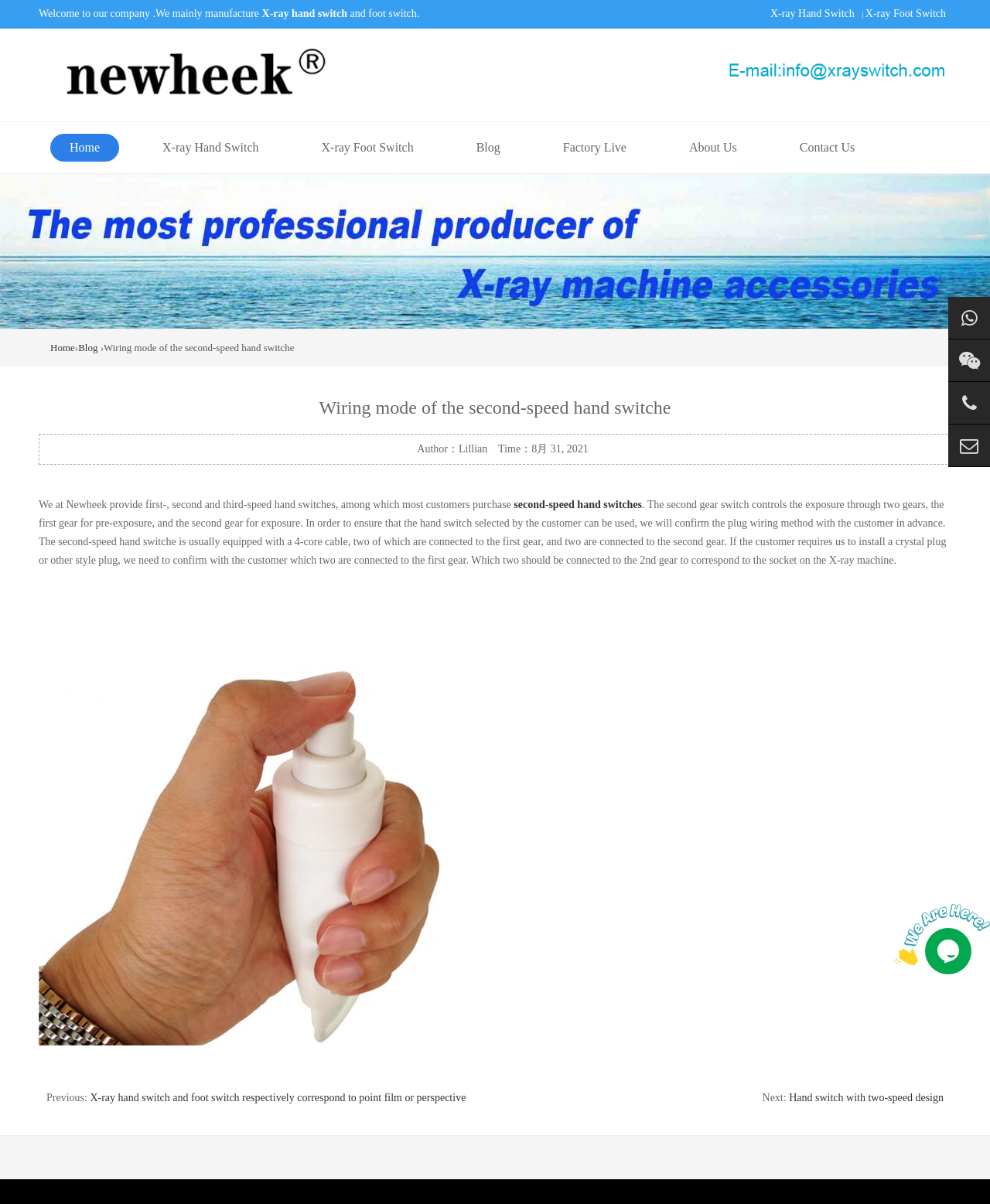Using details from the image, please answer the following question comprehensively:
How many cores does the cable of the second-speed hand switch usually have?

According to the webpage, the second-speed hand switch is usually equipped with a 4-core cable, as mentioned in the text 'The second-speed hand switche is usually equipped with a 4-core cable...'.